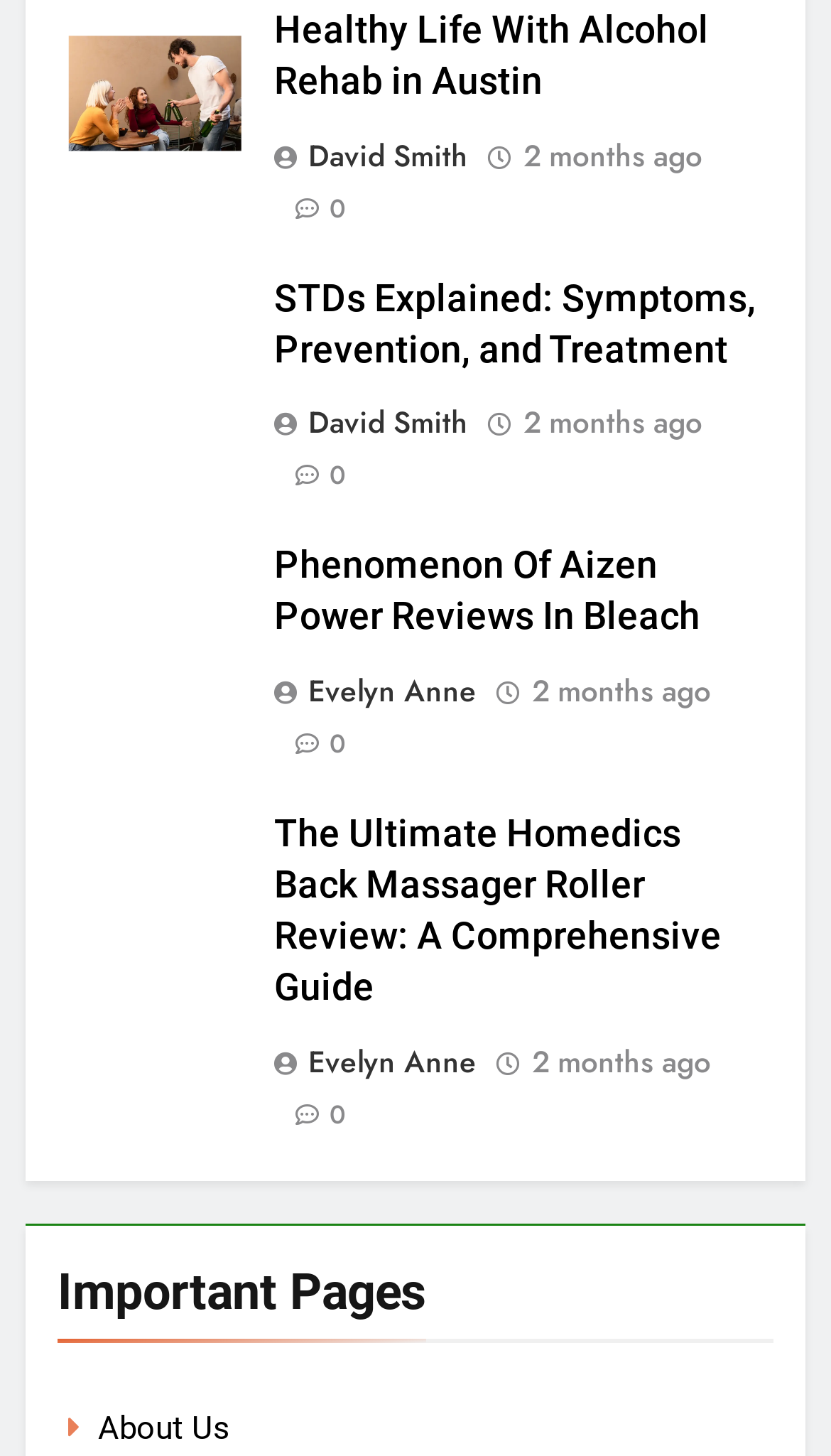What is the purpose of the page with the 'About Us' link?
Based on the image, provide your answer in one word or phrase.

About Us